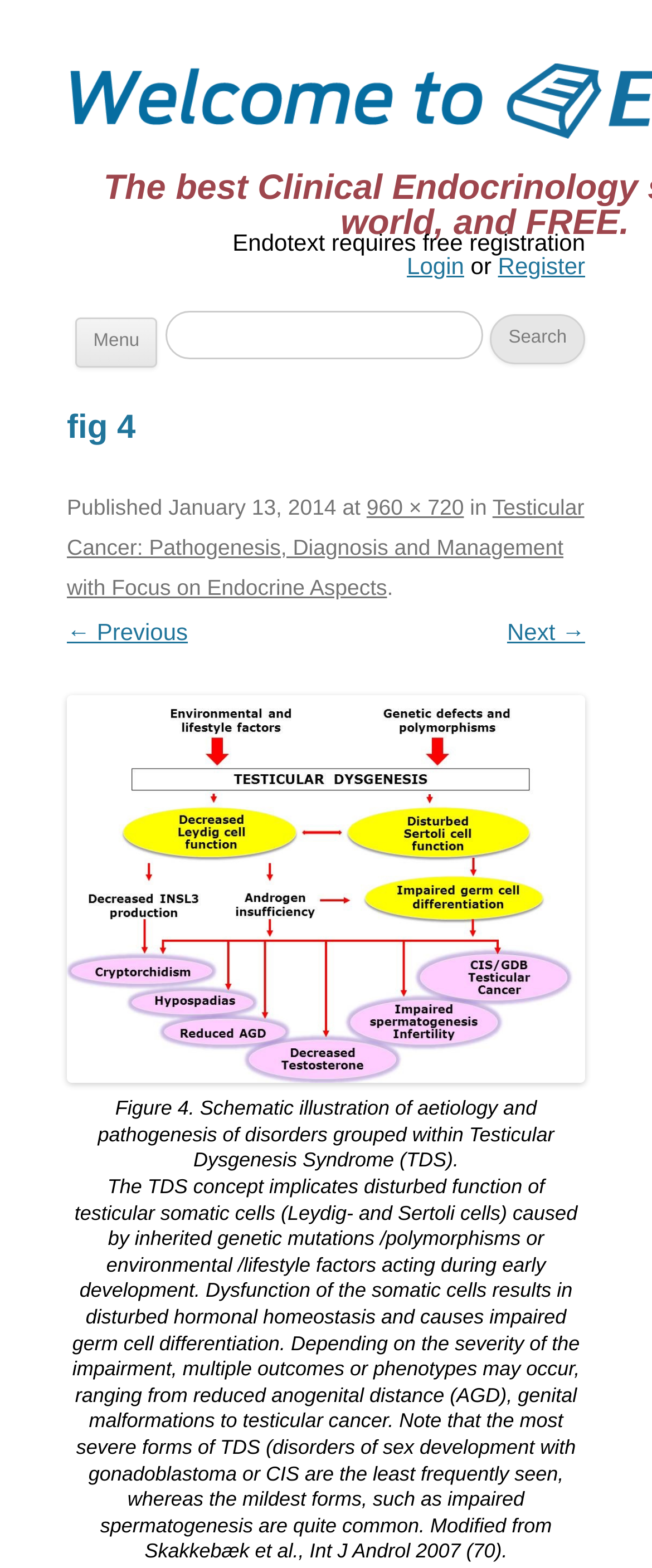Please study the image and answer the question comprehensively:
What is the topic of Figure 4?

The topic of Figure 4 is Testicular Dysgenesis Syndrome (TDS) as indicated by the static text 'Figure 4. Schematic illustration of aetiology and pathogenesis of disorders grouped within Testicular Dysgenesis Syndrome (TDS).'.